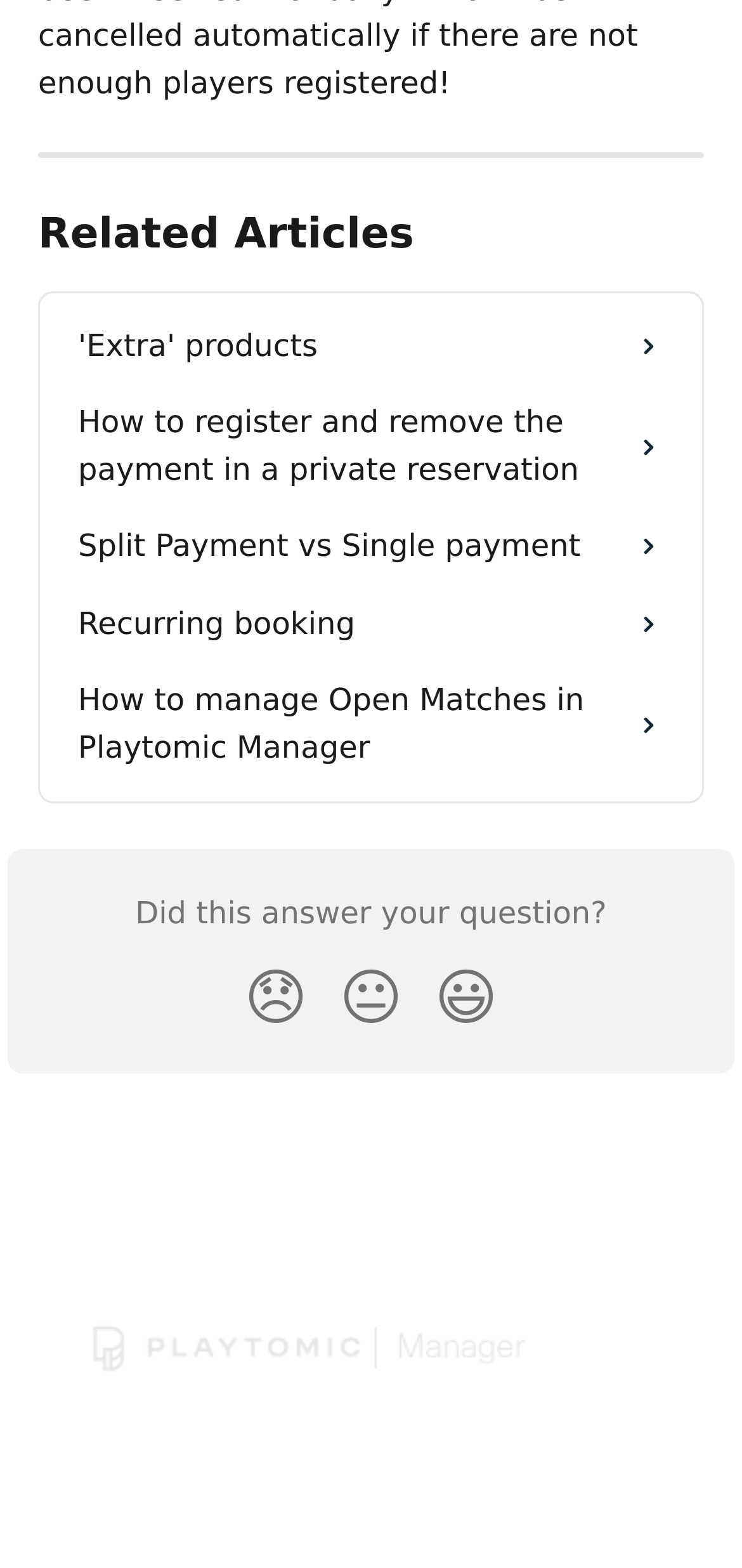What is the purpose of the buttons with reaction emojis?
We need a detailed and meticulous answer to the question.

The presence of reaction buttons with emojis (😞, 😐, 😃) suggests that they are intended for users to provide feedback or express their sentiment about the content.